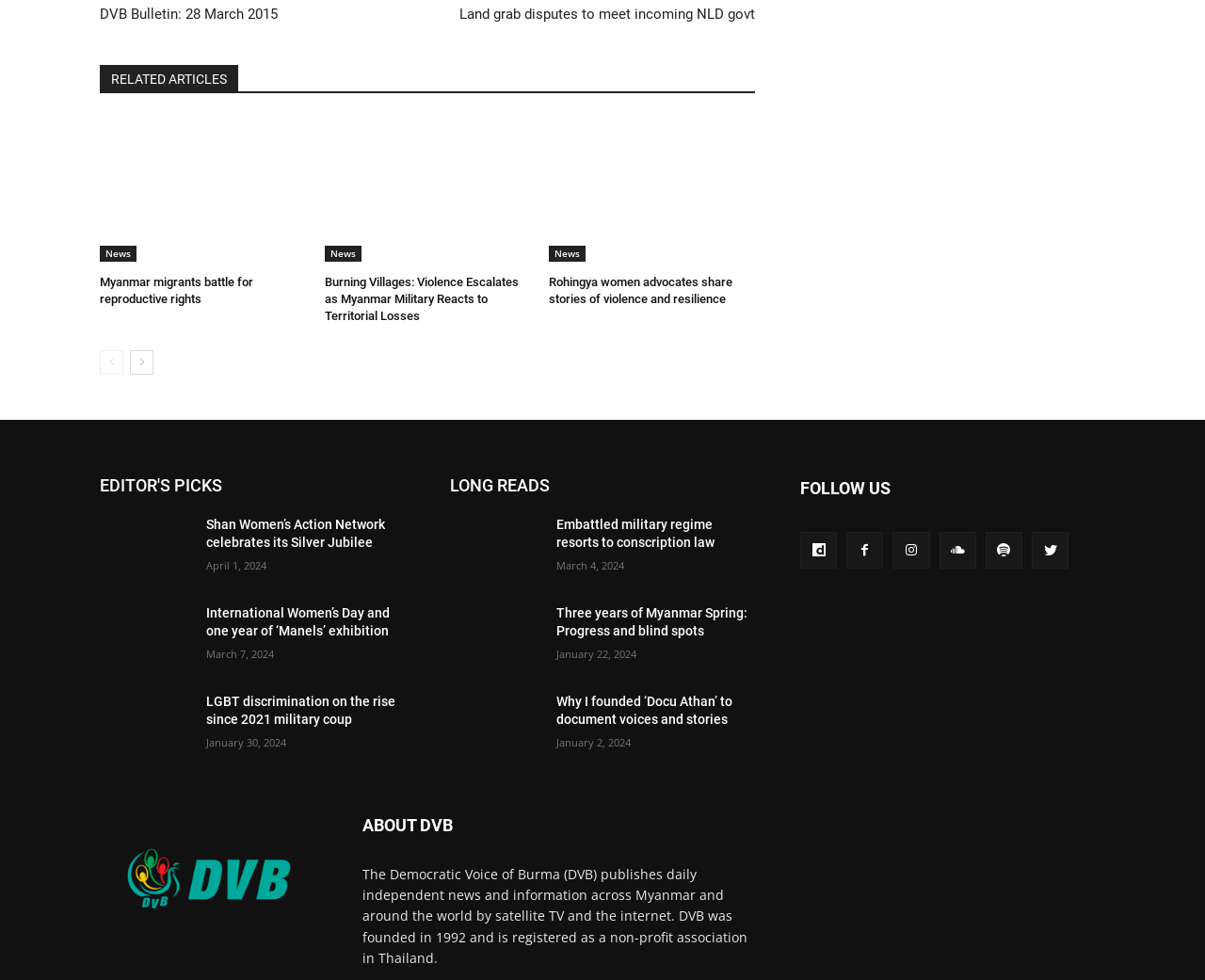Find the bounding box coordinates of the element's region that should be clicked in order to follow the given instruction: "Click on 'DVB Bulletin: 28 March 2015'". The coordinates should consist of four float numbers between 0 and 1, i.e., [left, top, right, bottom].

[0.083, 0.006, 0.23, 0.023]